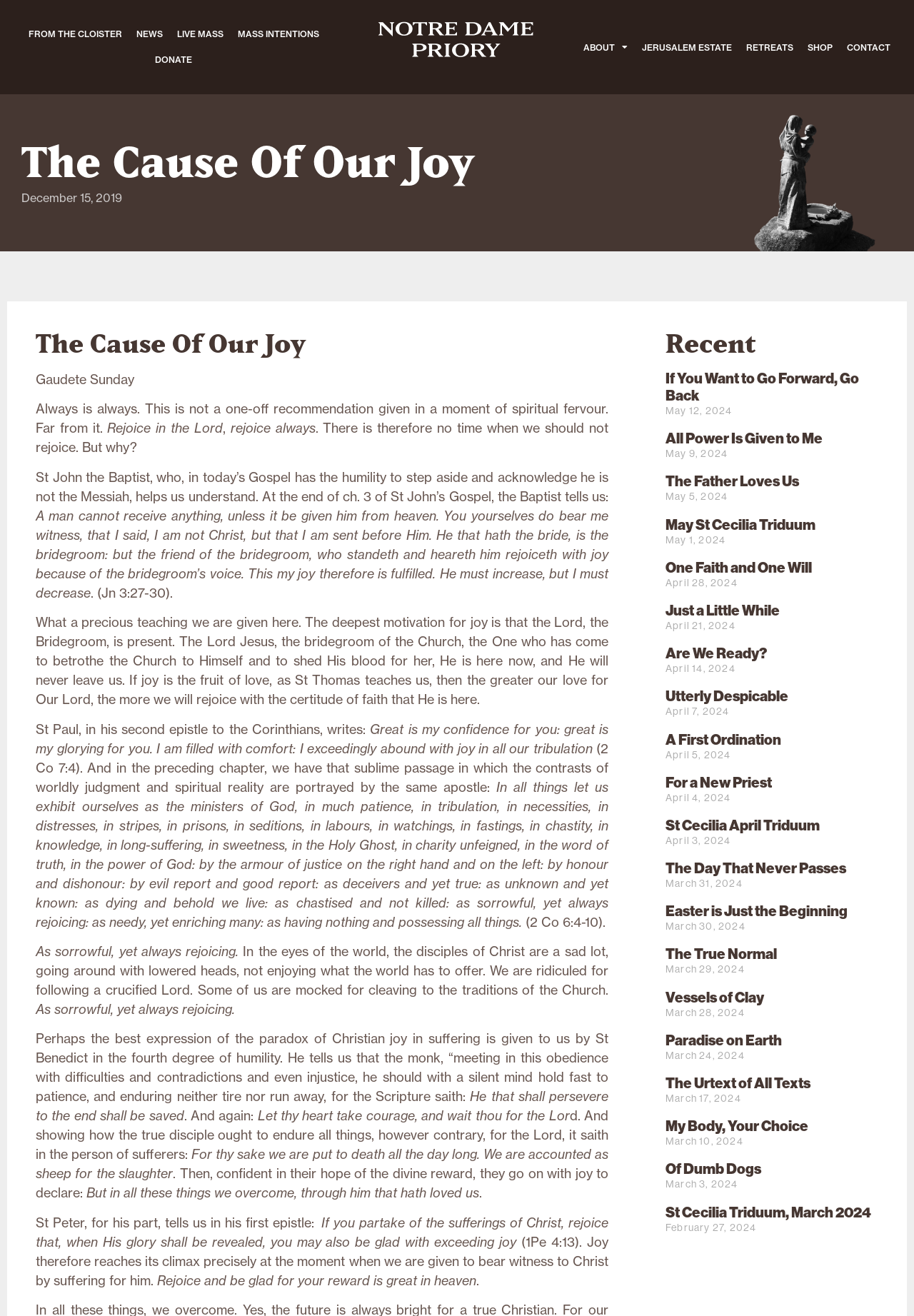Locate the bounding box of the UI element defined by this description: "MASS INTENTIONS". The coordinates should be given as four float numbers between 0 and 1, formatted as [left, top, right, bottom].

[0.252, 0.016, 0.357, 0.036]